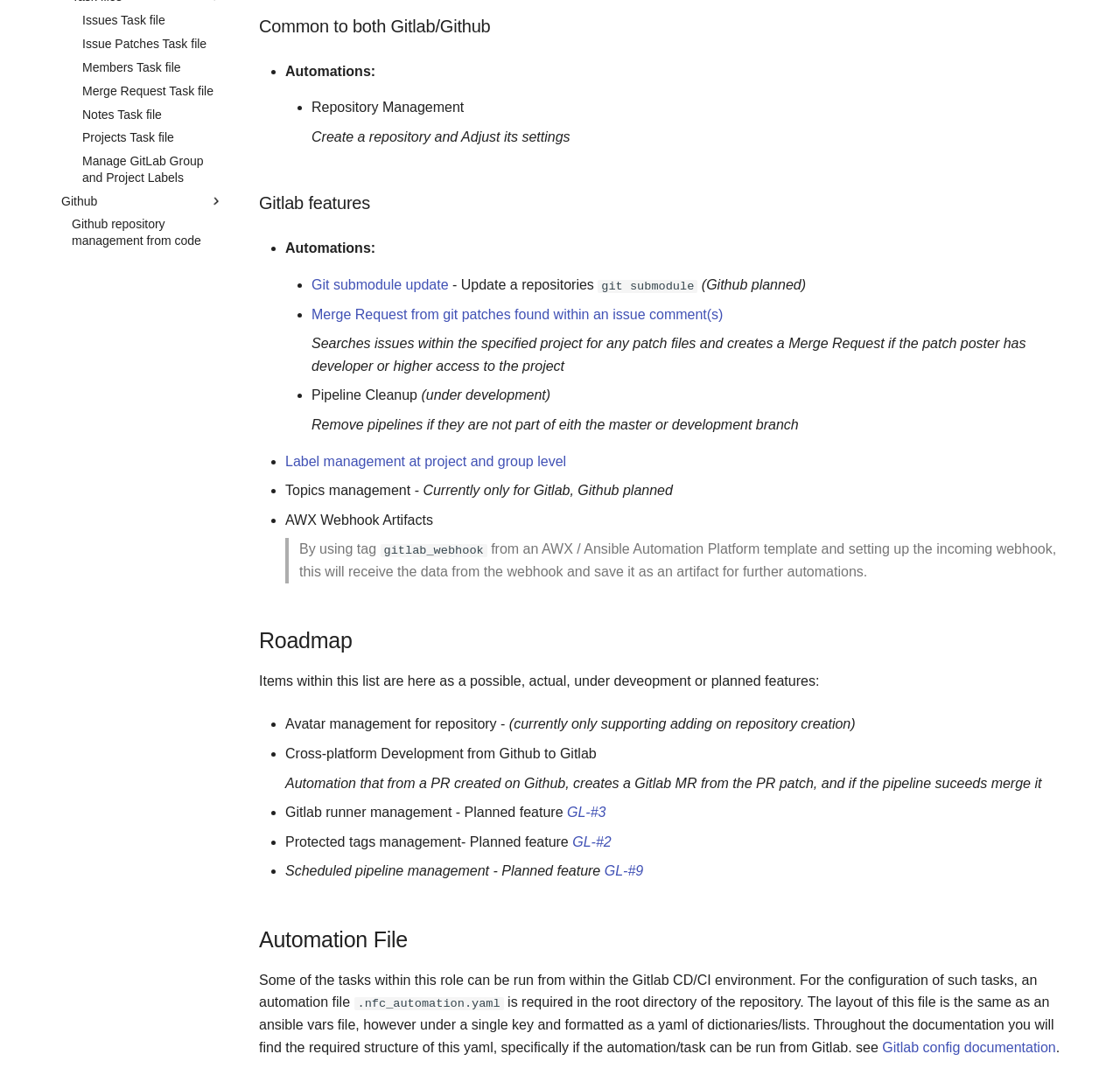Using the webpage screenshot, locate the HTML element that fits the following description and provide its bounding box: "GL-#3".

[0.506, 0.739, 0.541, 0.752]